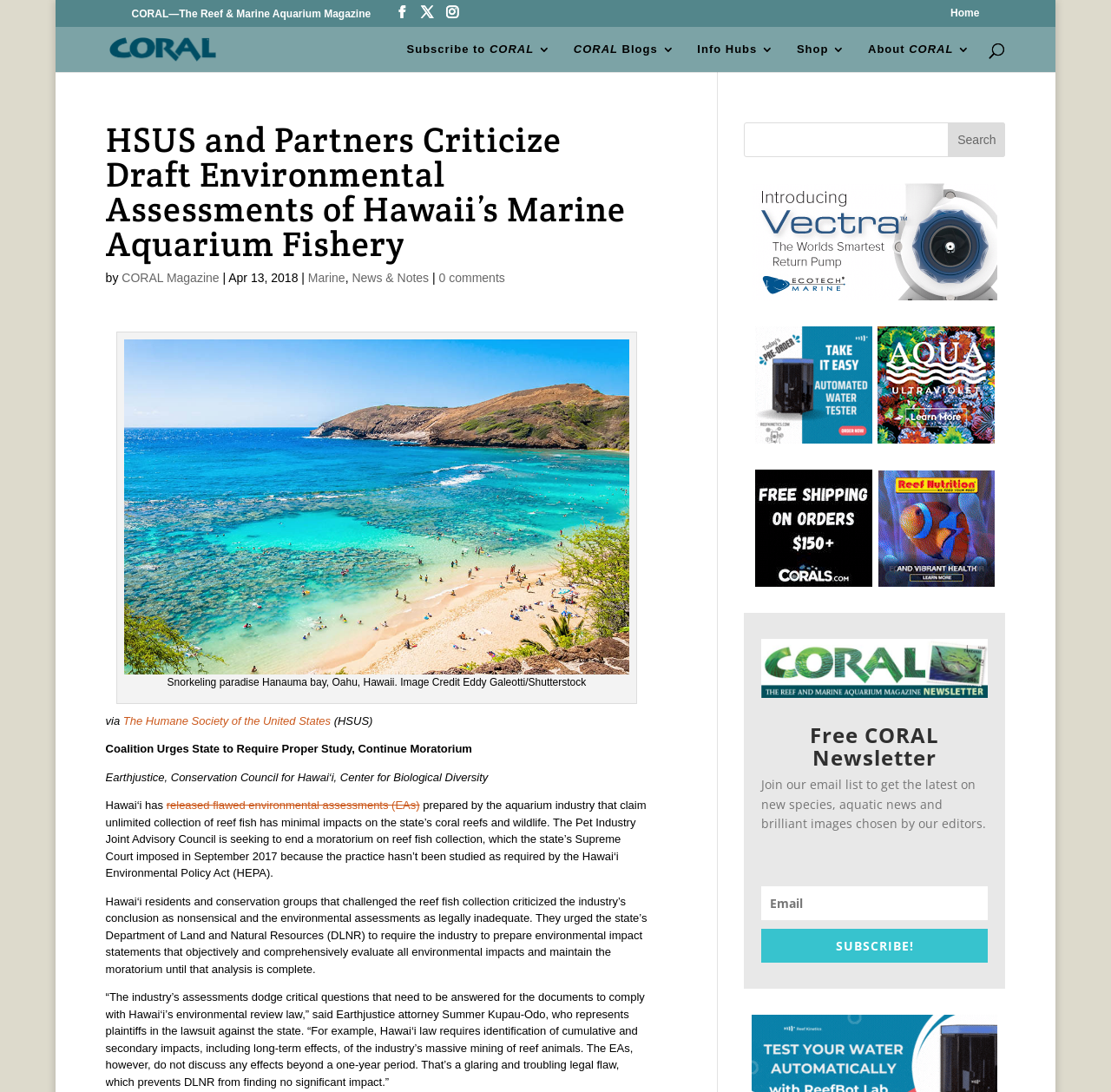Using the details from the image, please elaborate on the following question: What is the name of the attorney quoted in the article?

The webpage contains a quote from an attorney named Summer Kupau-Odo, who represents plaintiffs in the lawsuit against the state. This indicates that Summer Kupau-Odo is the attorney quoted in the article.